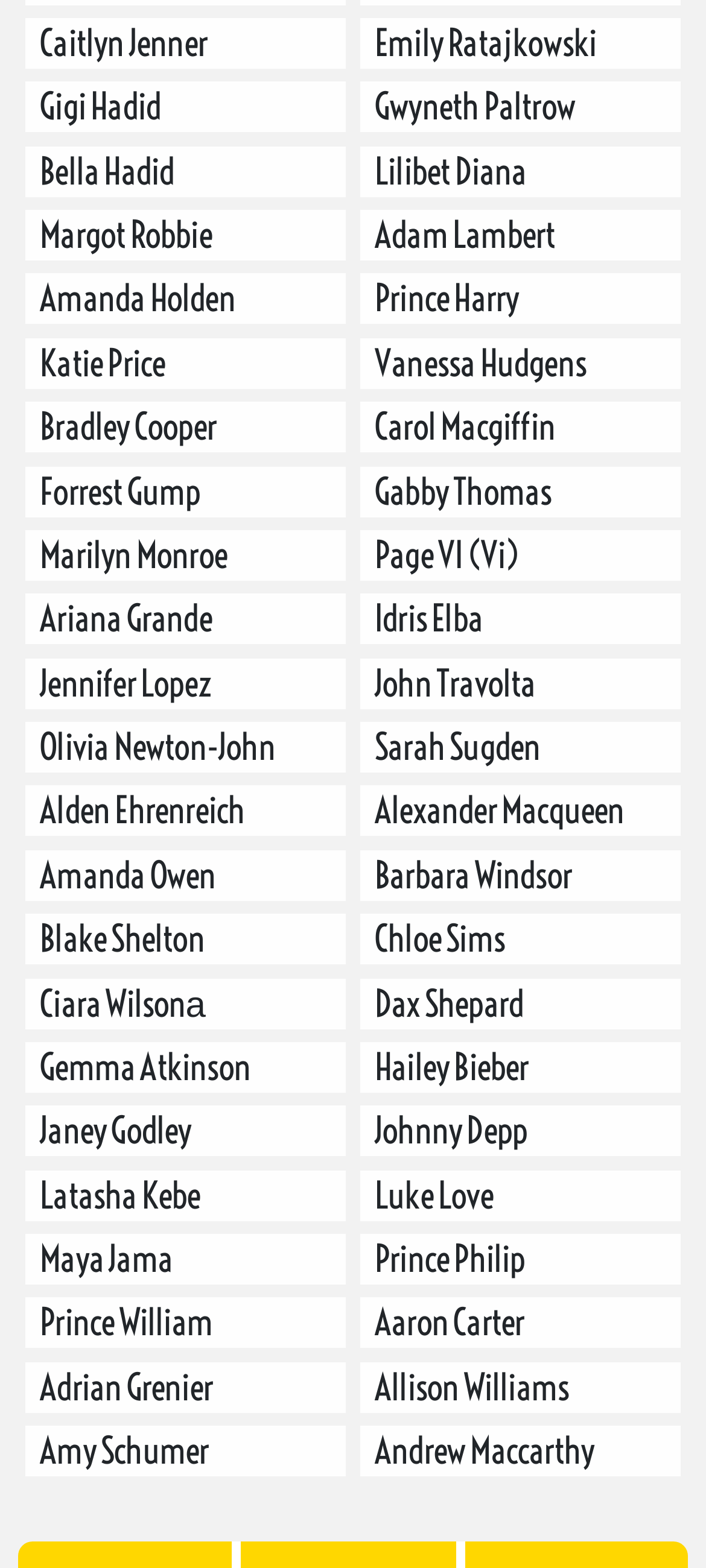Are all the celebrities listed in alphabetical order?
Refer to the image and provide a detailed answer to the question.

I checked the order of the links and found that they are not in alphabetical order. For example, 'Ariana Grande' comes after 'Adam Lambert', which is not in alphabetical order.